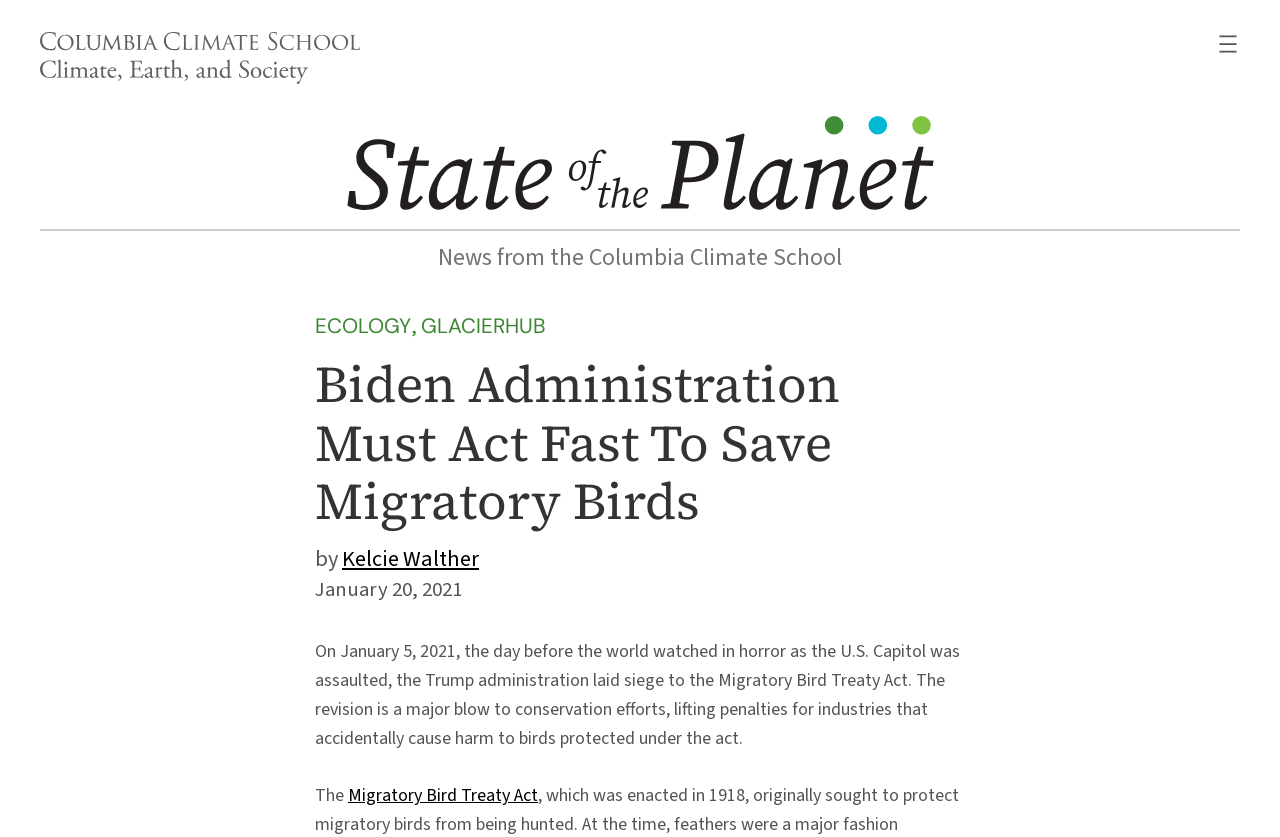Reply to the question with a single word or phrase:
What is the name of the school mentioned?

Columbia Climate School